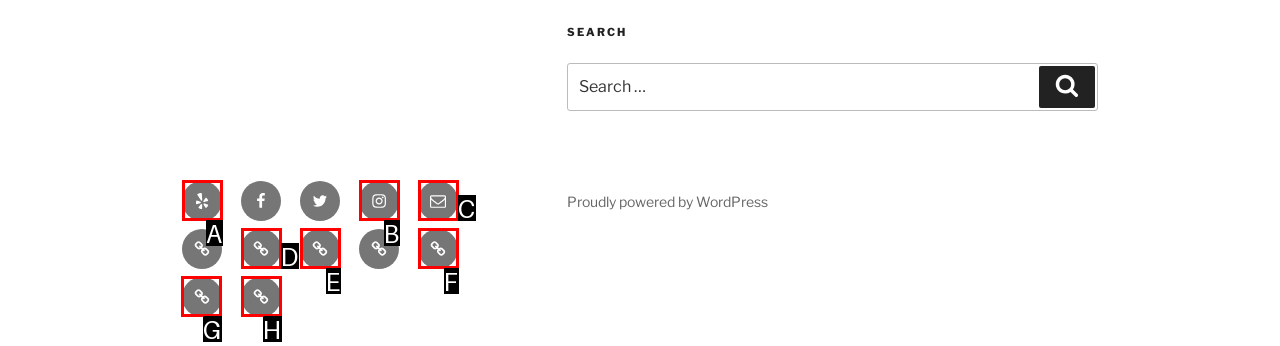Determine which option you need to click to execute the following task: View Bulletins. Provide your answer as a single letter.

G